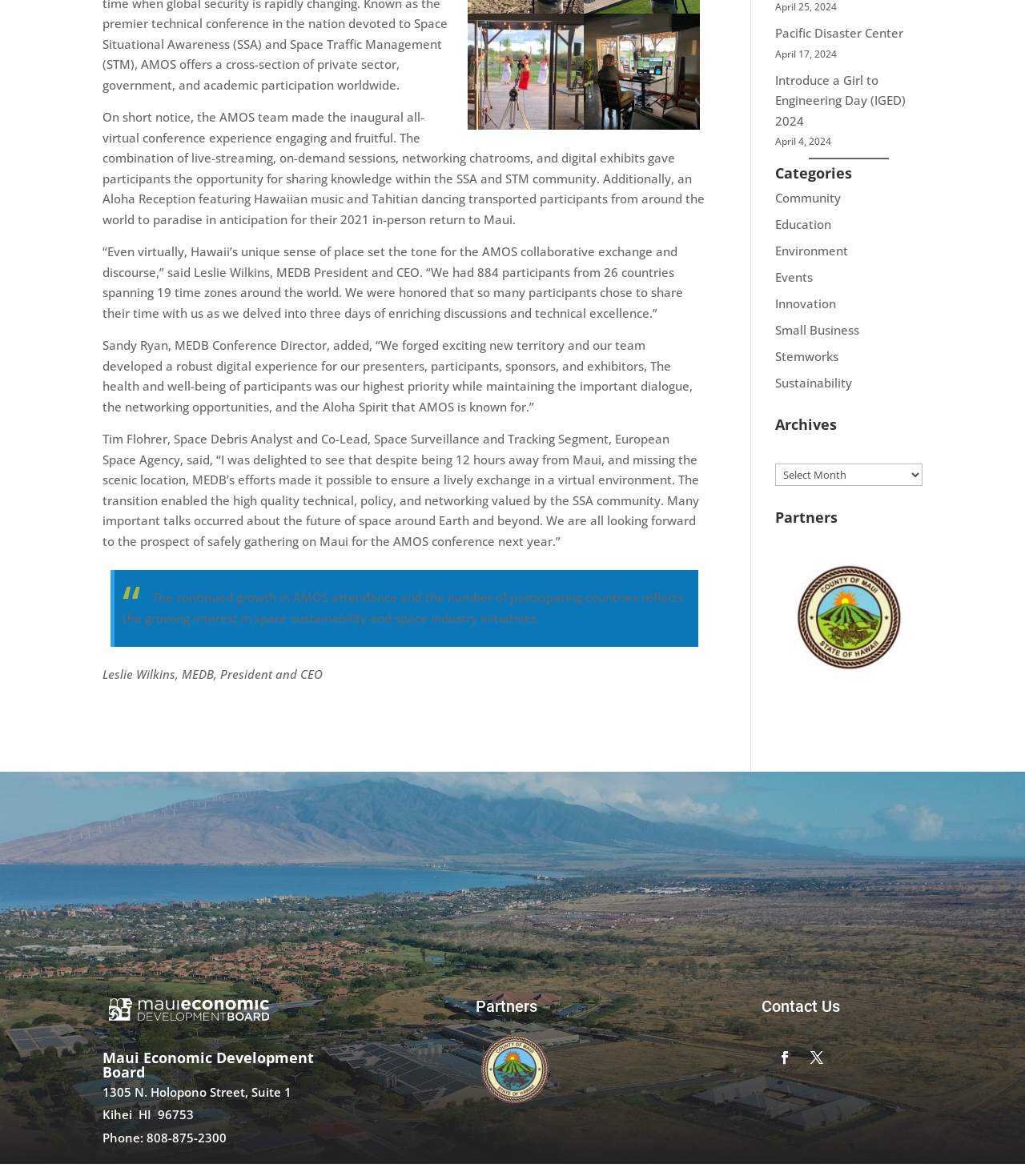Find the bounding box coordinates for the UI element whose description is: "Events". The coordinates should be four float numbers between 0 and 1, in the format [left, top, right, bottom].

[0.756, 0.229, 0.793, 0.242]